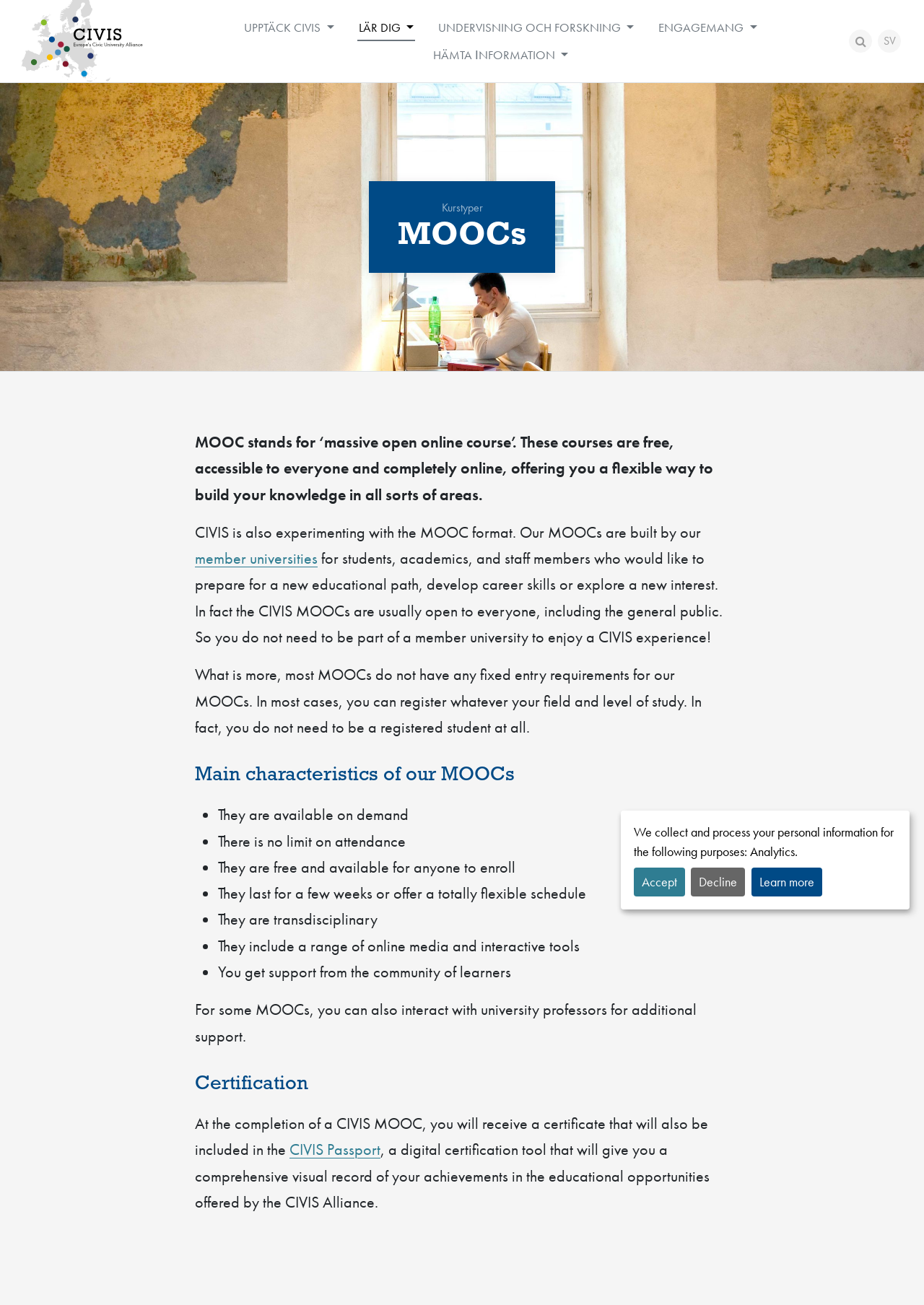Using the provided element description: "About Us", identify the bounding box coordinates. The coordinates should be four floats between 0 and 1 in the order [left, top, right, bottom].

None